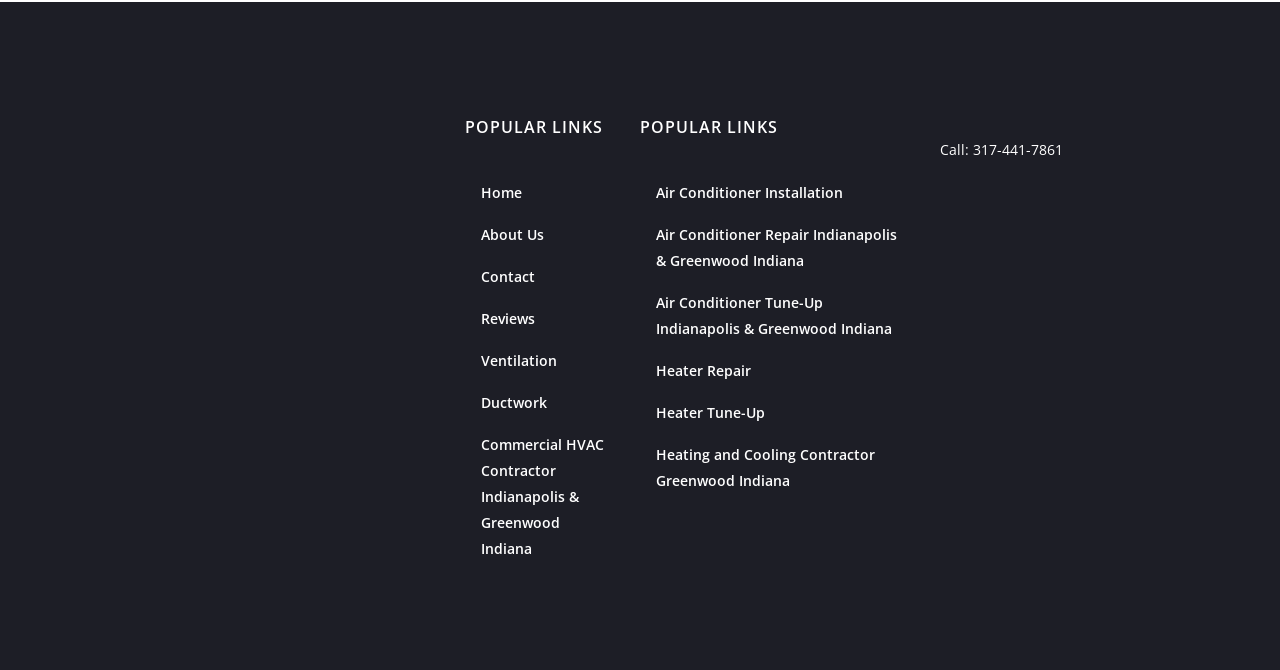What is the phone number to call?
Answer with a single word or phrase by referring to the visual content.

317-441-7861